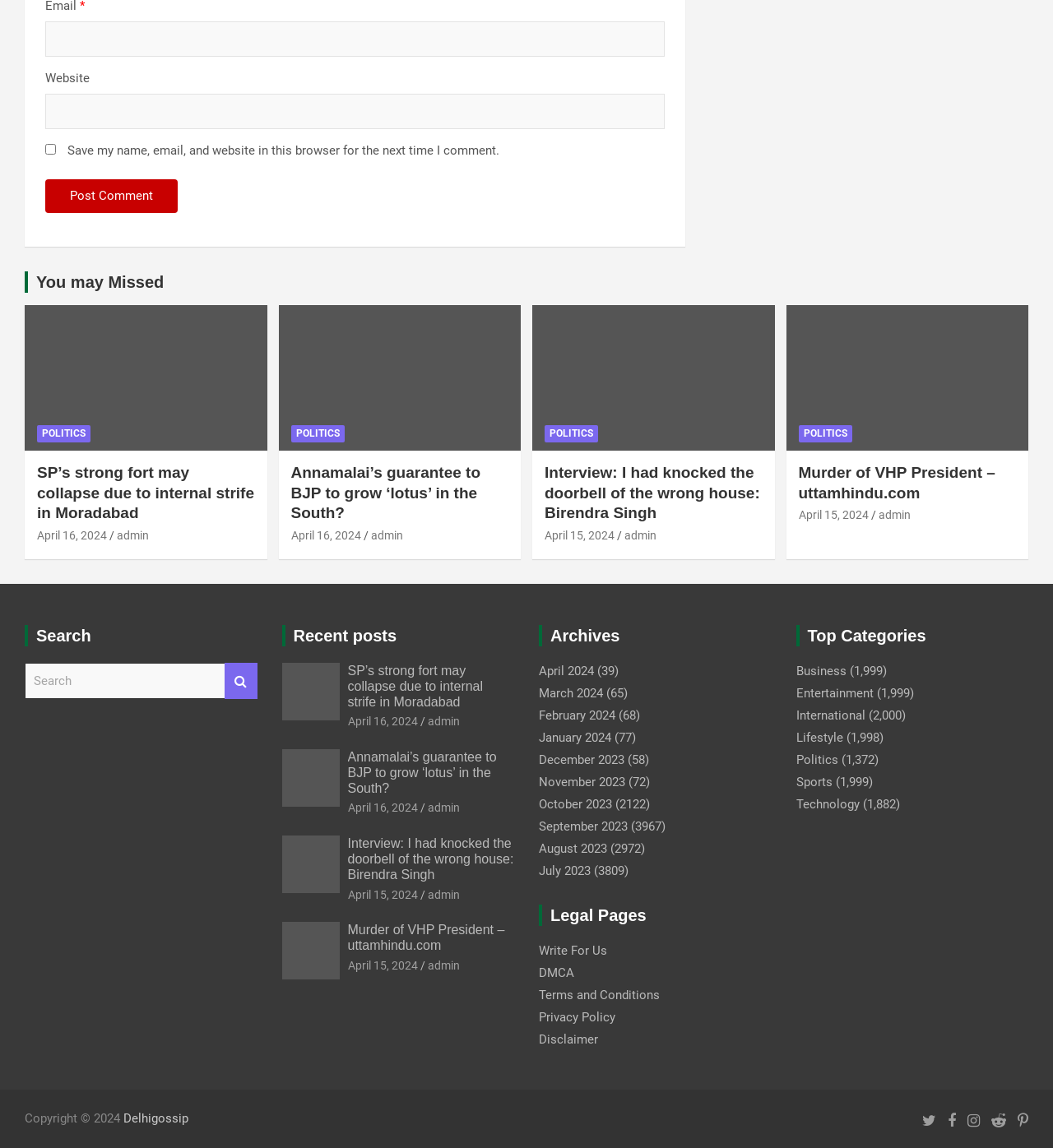Can you show the bounding box coordinates of the region to click on to complete the task described in the instruction: "Enter email address"?

[0.043, 0.019, 0.632, 0.05]